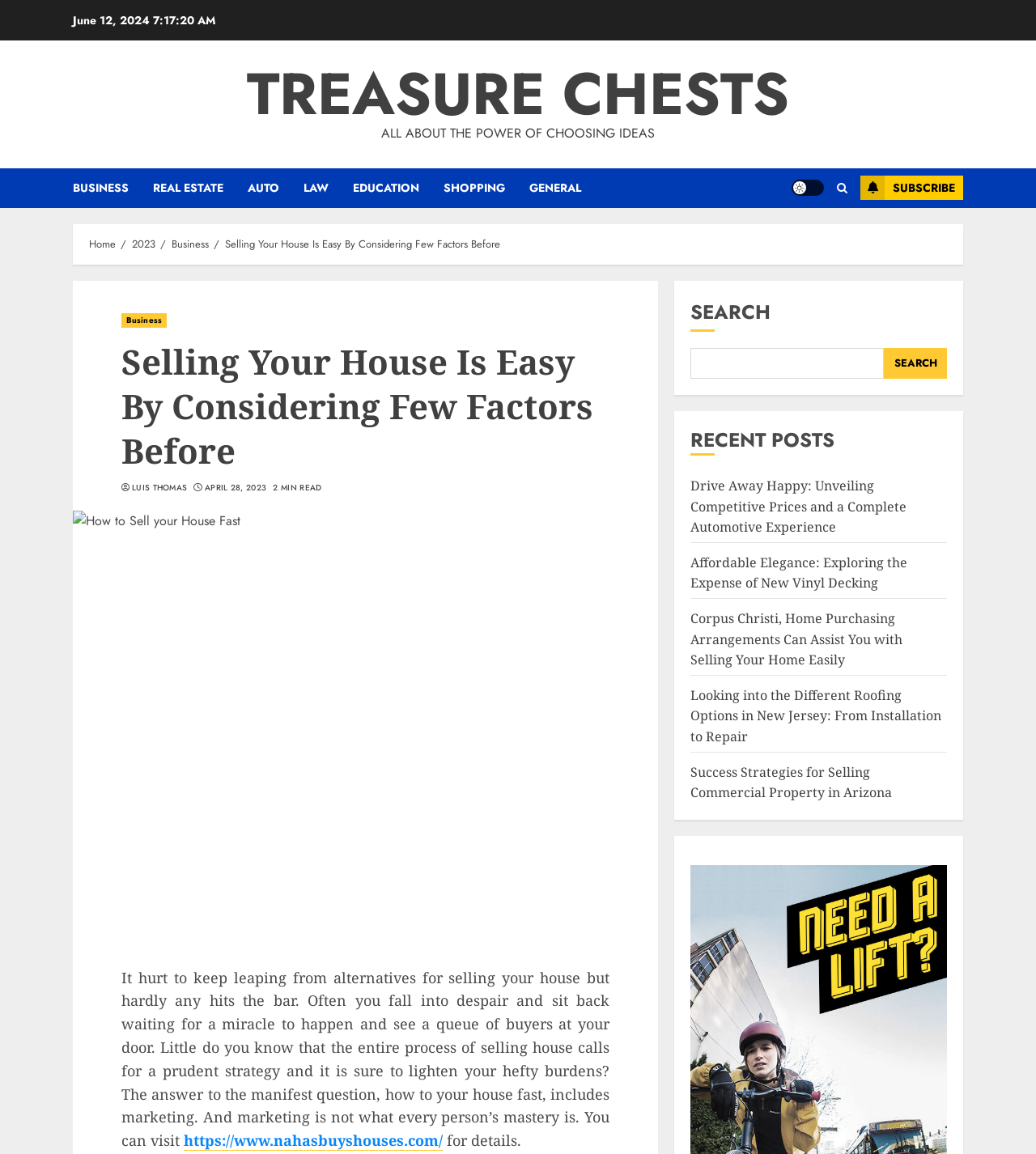Using the description "Installation and operating instructions", predict the bounding box of the relevant HTML element.

None